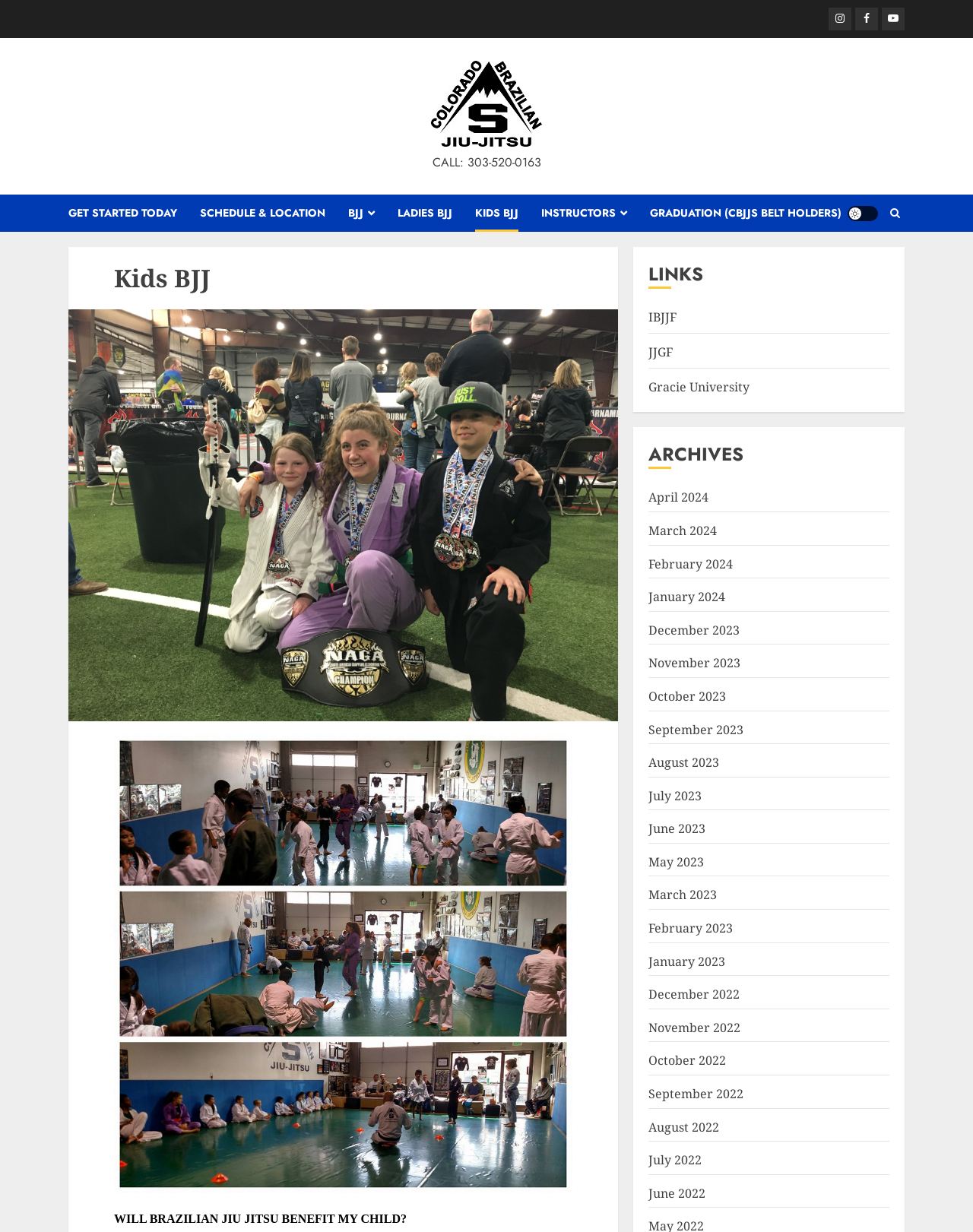Highlight the bounding box coordinates of the element you need to click to perform the following instruction: "Open Instagram page."

[0.852, 0.006, 0.875, 0.025]